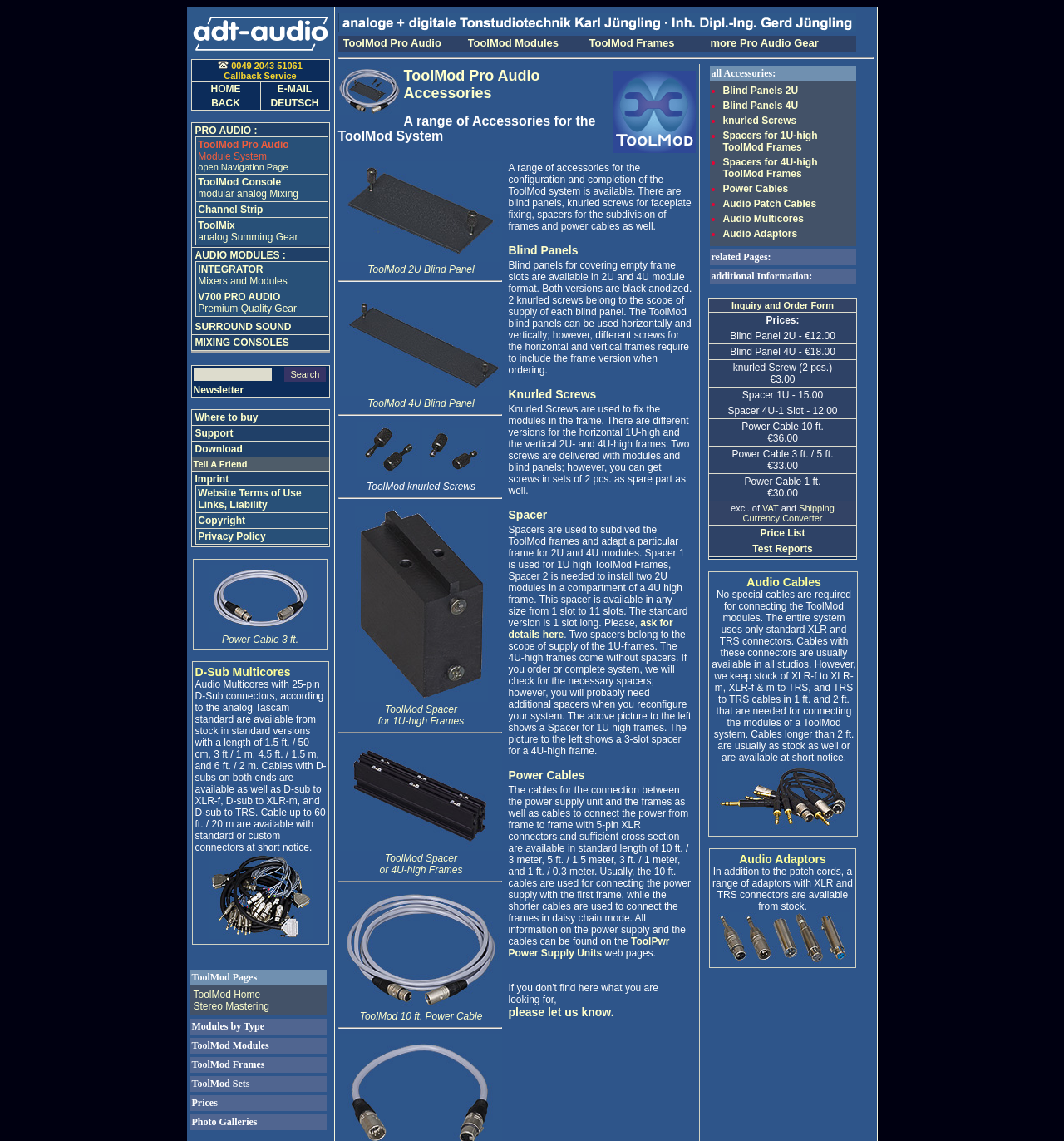Based on the element description "HOME", predict the bounding box coordinates of the UI element.

[0.182, 0.073, 0.243, 0.083]